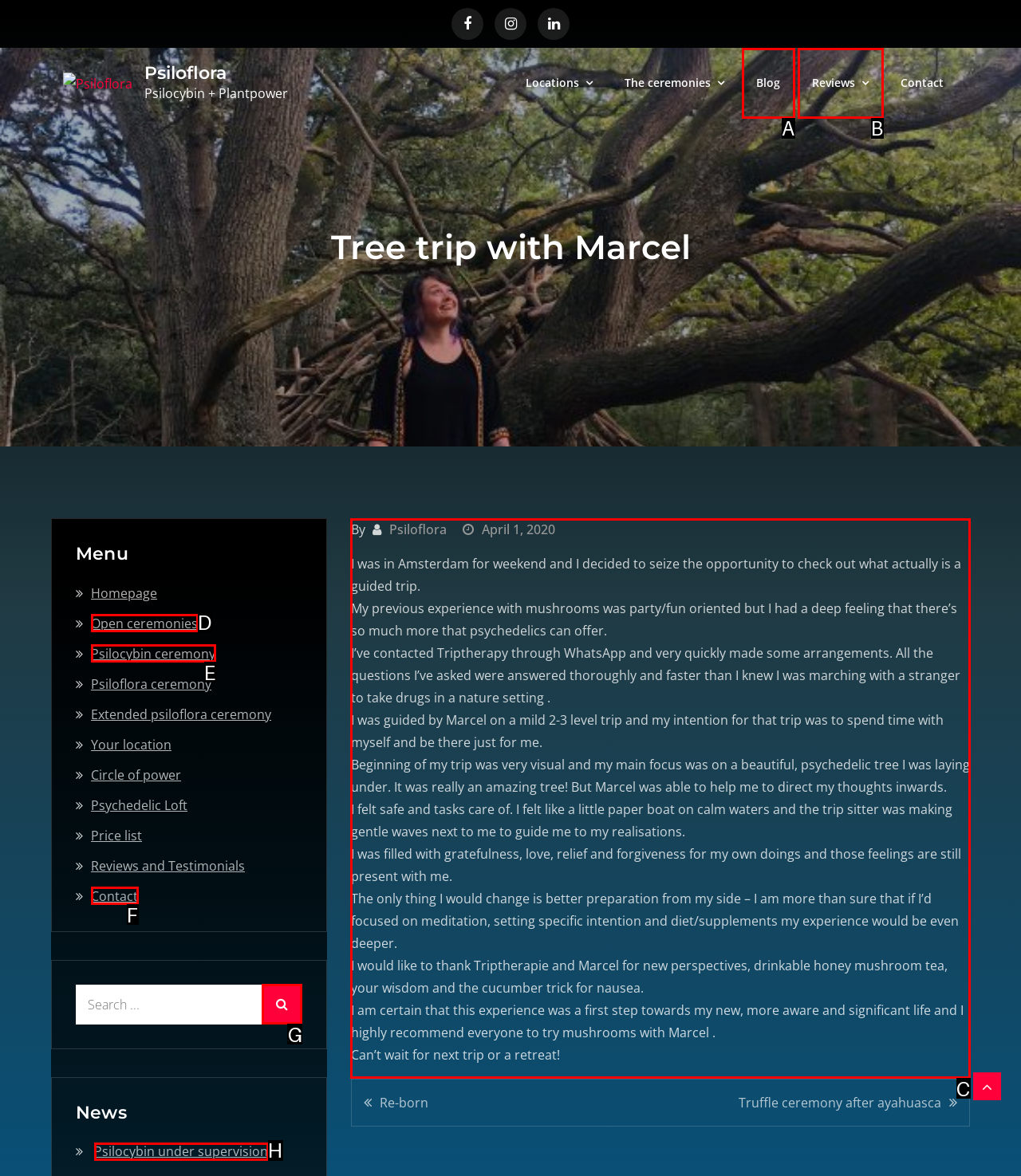Tell me the letter of the correct UI element to click for this instruction: Read the article 'Tree trip with Marcel'. Answer with the letter only.

C